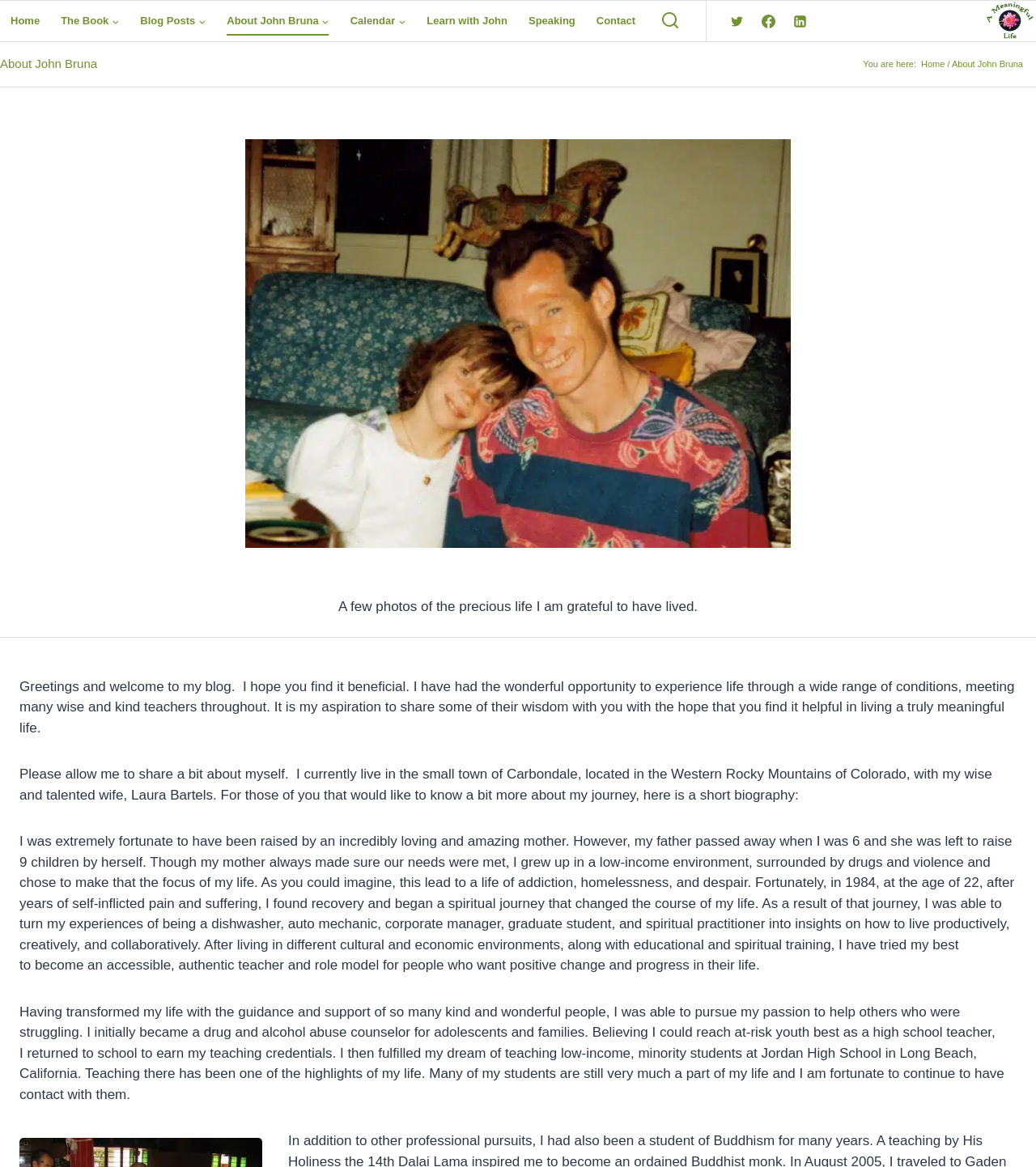Please mark the bounding box coordinates of the area that should be clicked to carry out the instruction: "Click on the Home link".

[0.0, 0.006, 0.049, 0.03]